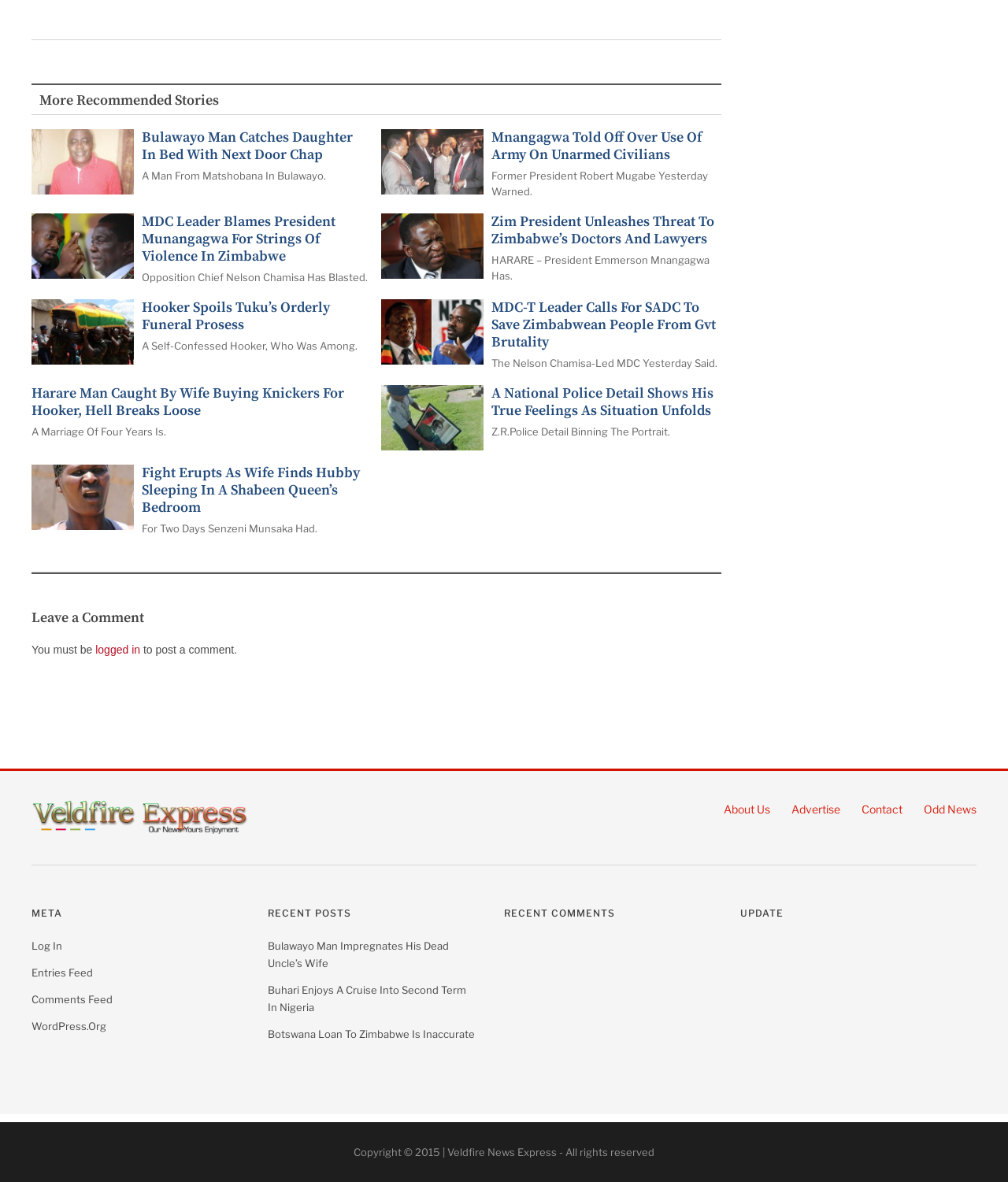Return the bounding box coordinates of the UI element that corresponds to this description: "Leave a Comment". The coordinates must be given as four float numbers in the range of 0 and 1, [left, top, right, bottom].

[0.031, 0.516, 0.143, 0.529]